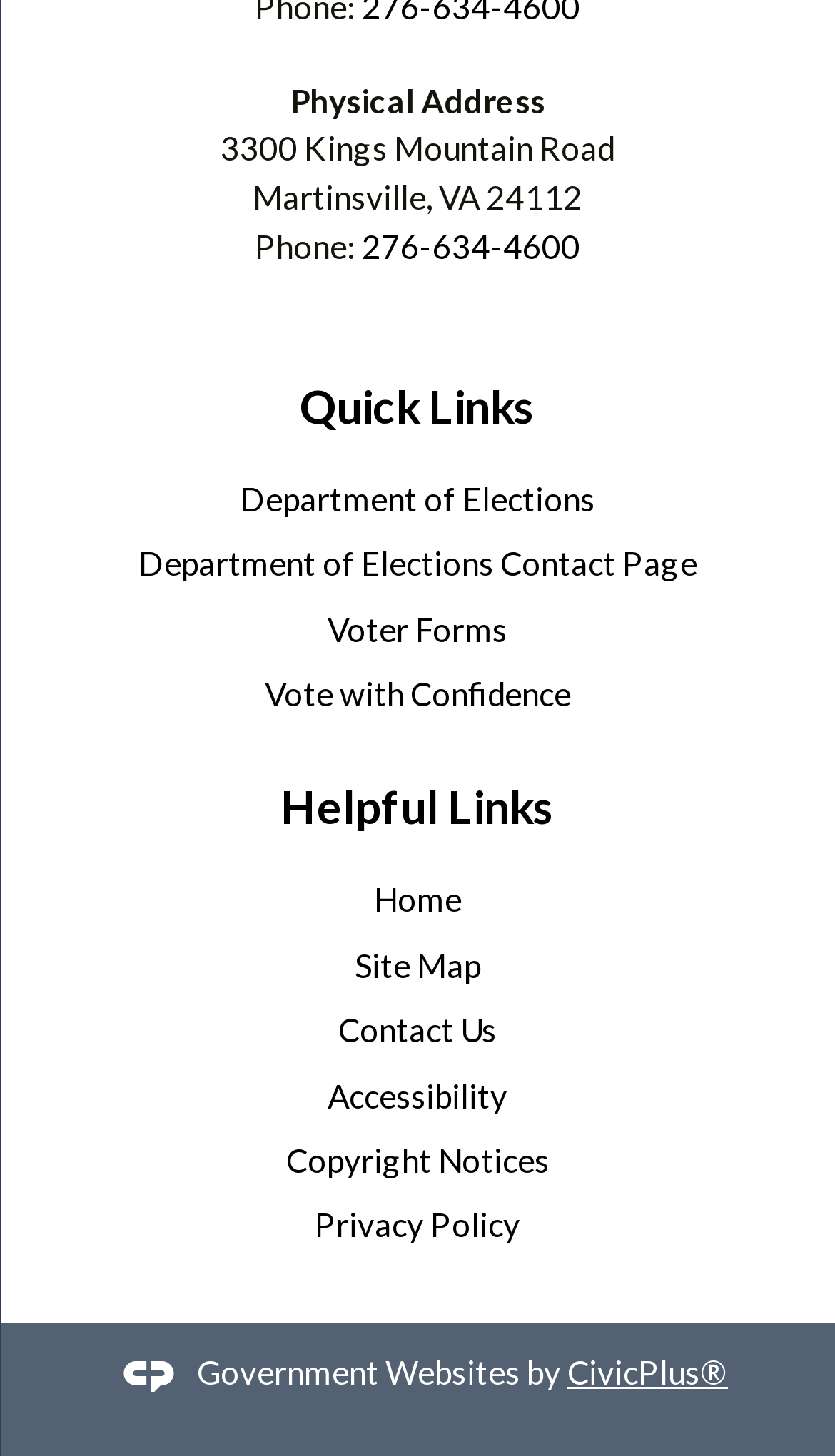Determine the bounding box for the UI element that matches this description: "Scuba Network Tenggol".

None